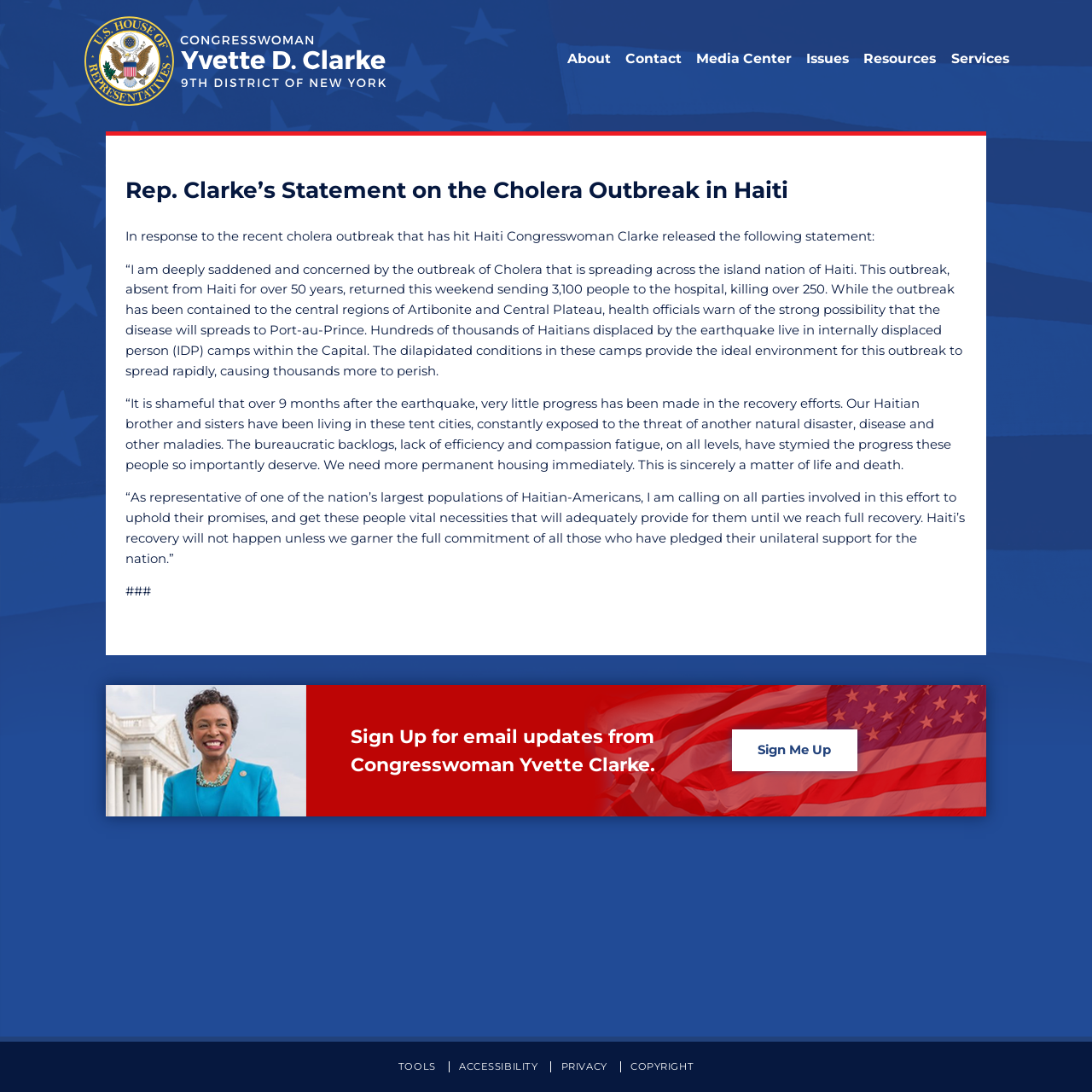Predict the bounding box for the UI component with the following description: "Washington, D.C. Visitors".

[0.798, 0.55, 0.955, 0.572]